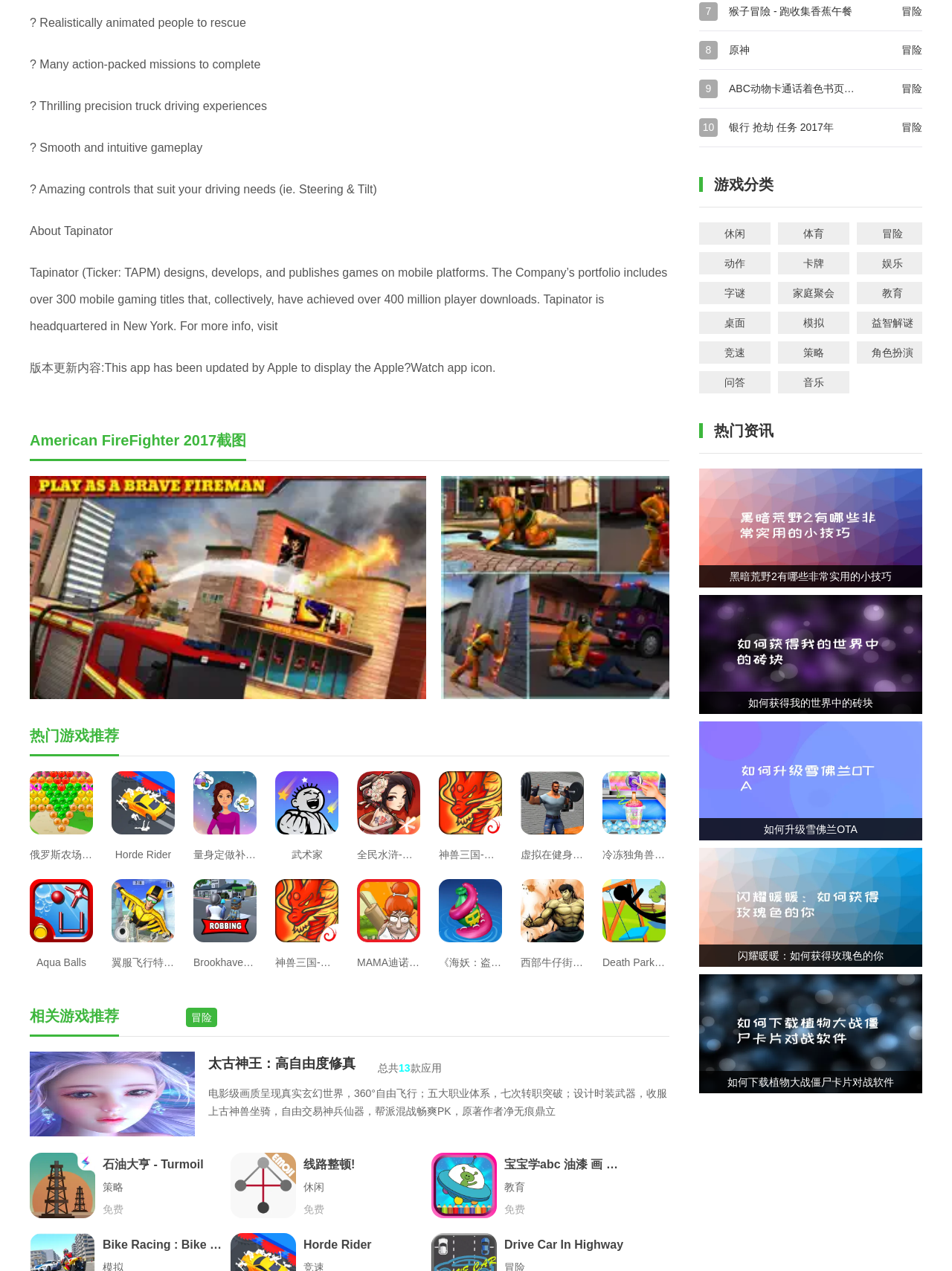Please answer the following question using a single word or phrase: 
What is the category of the game '宝宝学abc 油漆 画 游戏 自由 对于 童装'?

Education